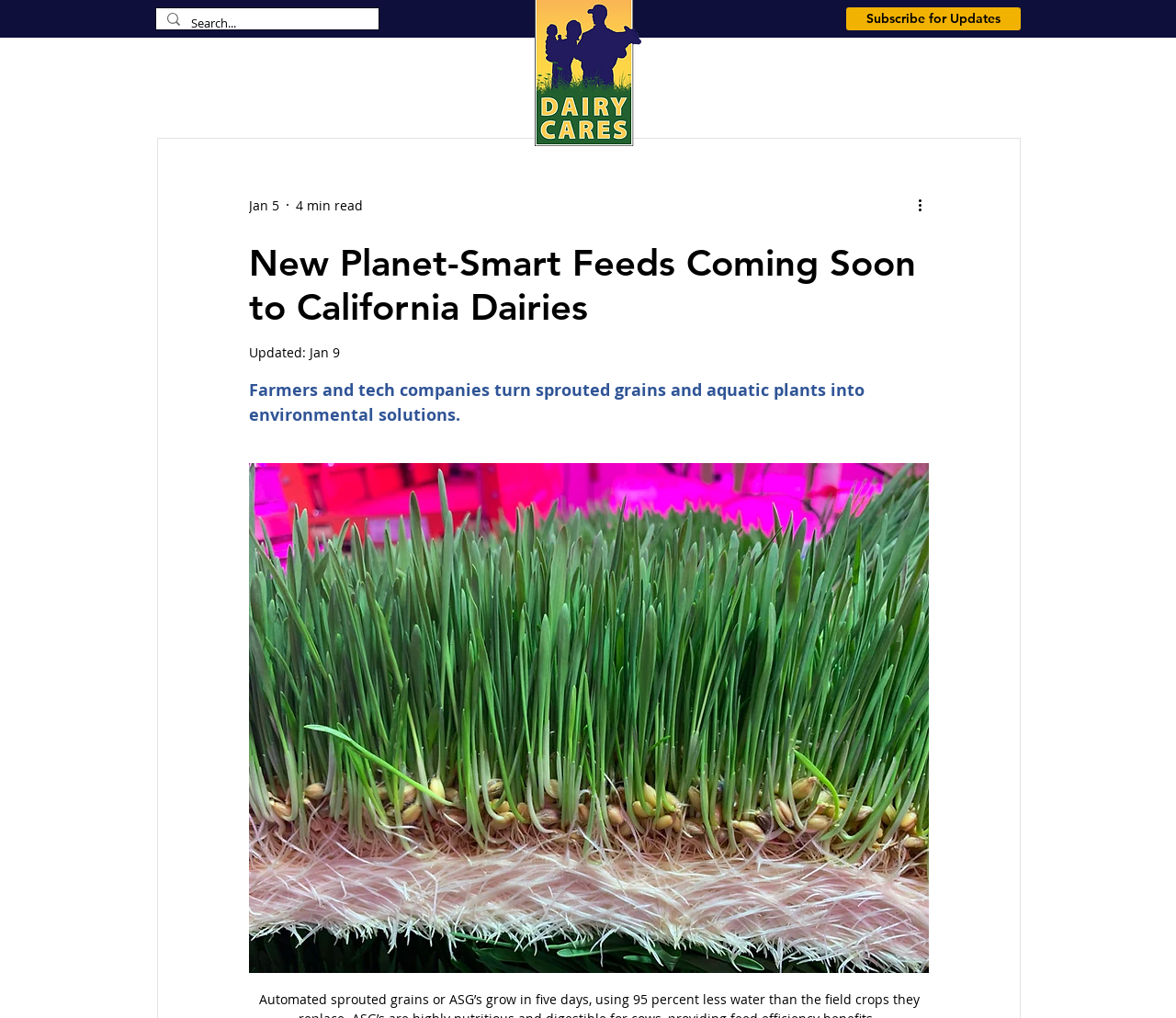Identify the title of the webpage and provide its text content.

New Planet-Smart Feeds Coming Soon to California Dairies